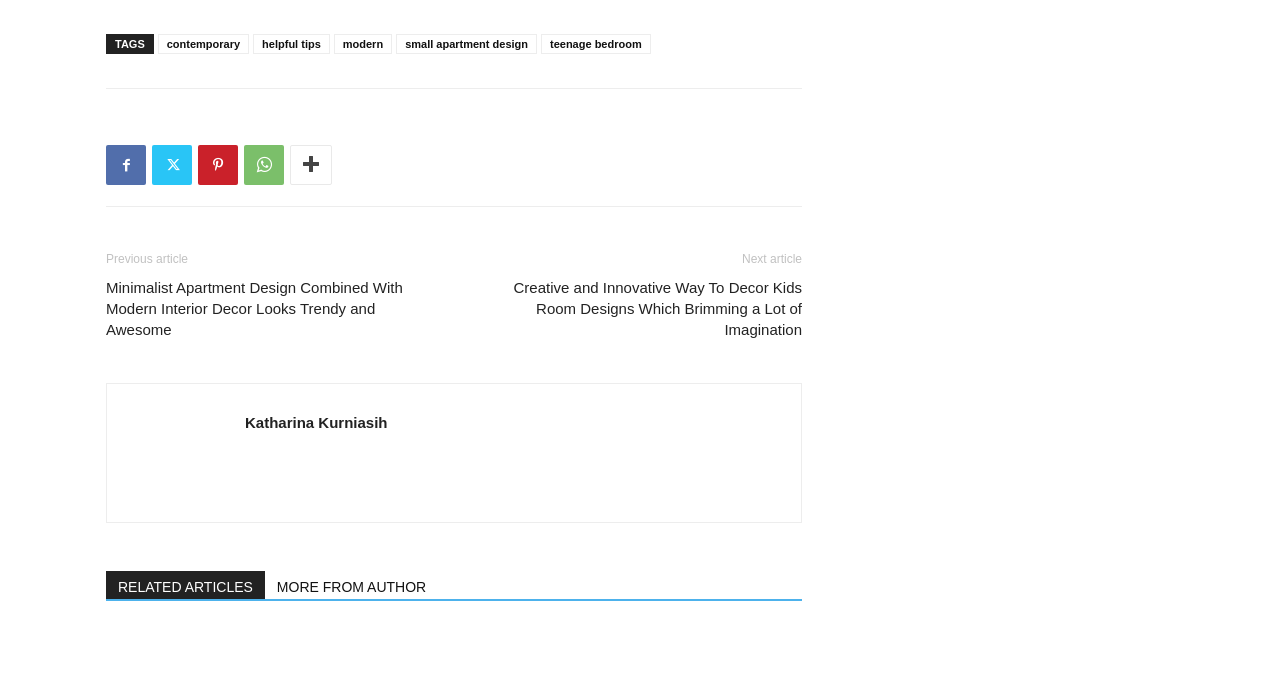Please specify the bounding box coordinates of the clickable section necessary to execute the following command: "visit Katharina Kurniasih's page".

[0.191, 0.595, 0.303, 0.62]